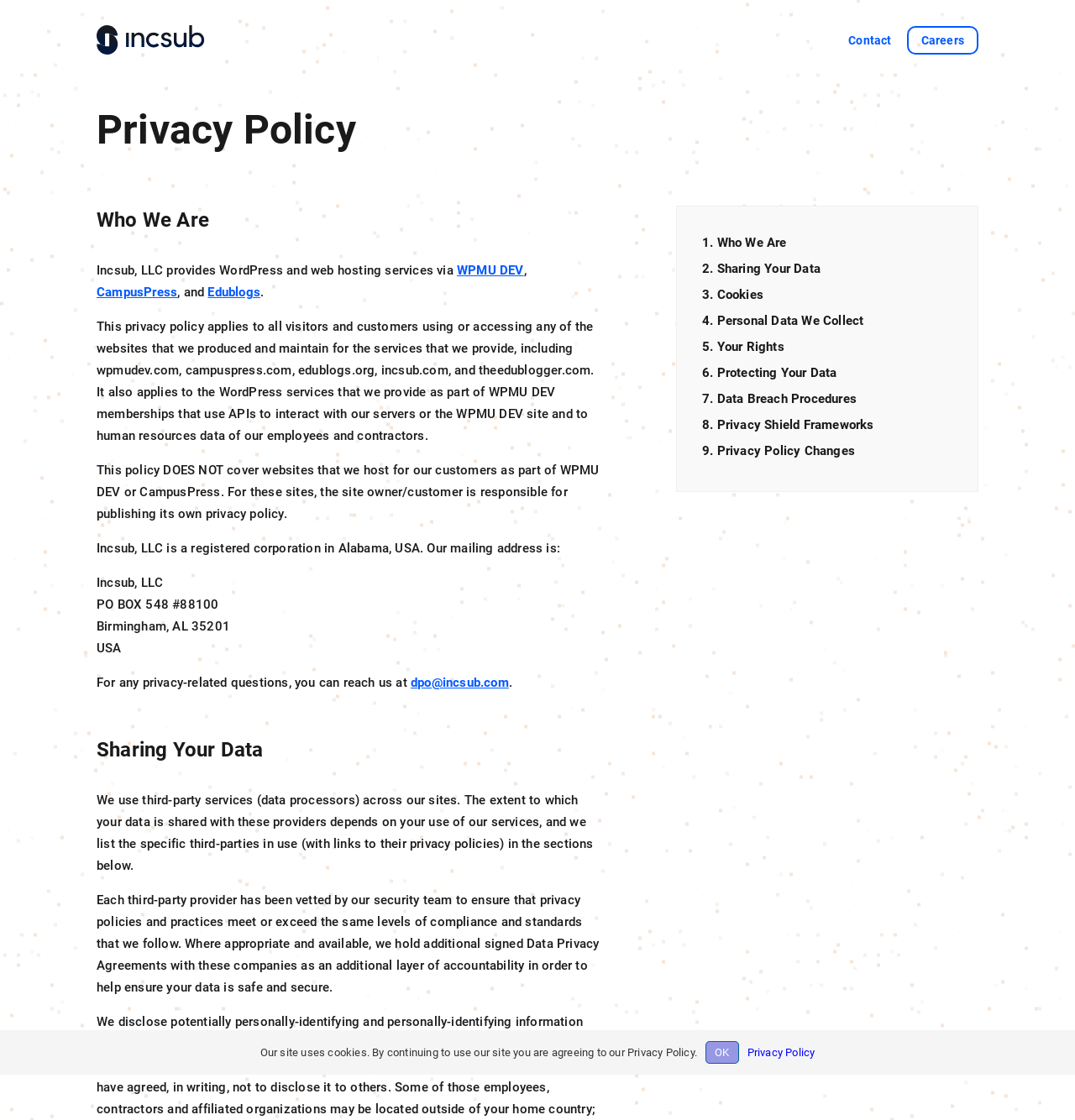Please find the bounding box coordinates of the element's region to be clicked to carry out this instruction: "Email dpo@incsub.com".

[0.382, 0.603, 0.473, 0.616]